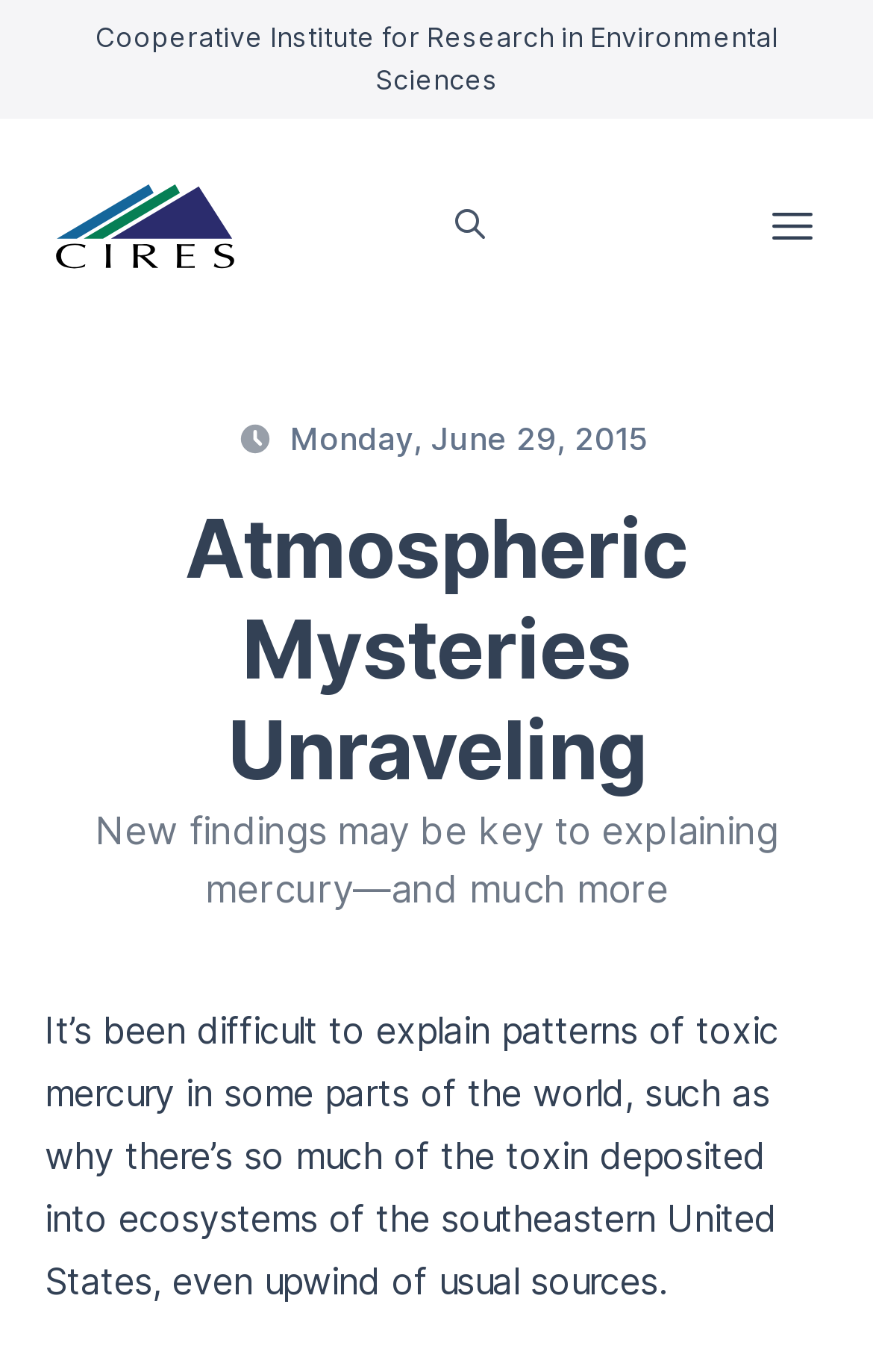Please study the image and answer the question comprehensively:
What is the purpose of the button on the top right?

The purpose of the button can be determined by its text content 'Open Menu' and its location on the top right corner of the webpage, suggesting that it is used to open a menu.